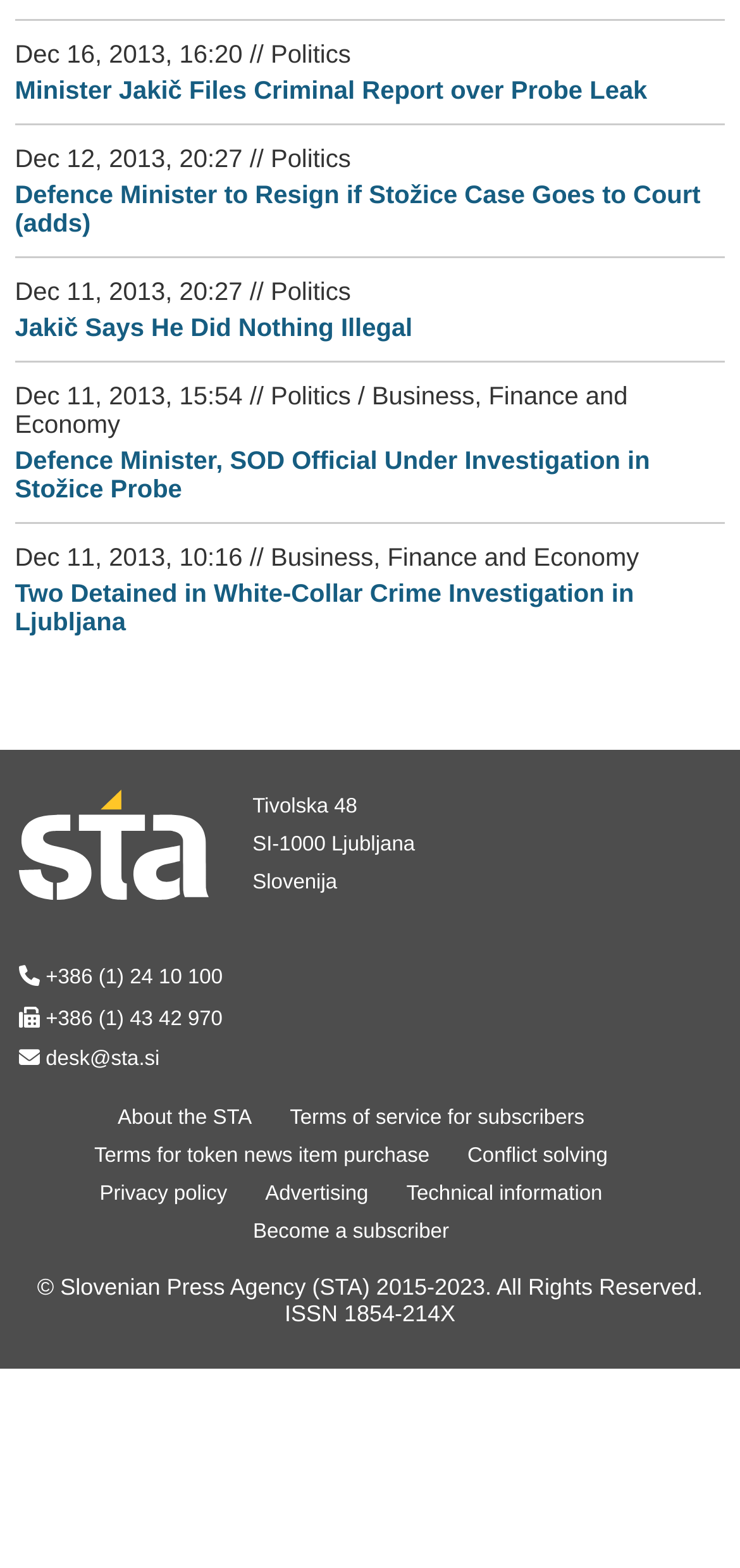Using the element description Terms of service for subscribers, predict the bounding box coordinates for the UI element. Provide the coordinates in (top-left x, top-left y, bottom-right x, bottom-right y) format with values ranging from 0 to 1.

[0.392, 0.706, 0.79, 0.721]